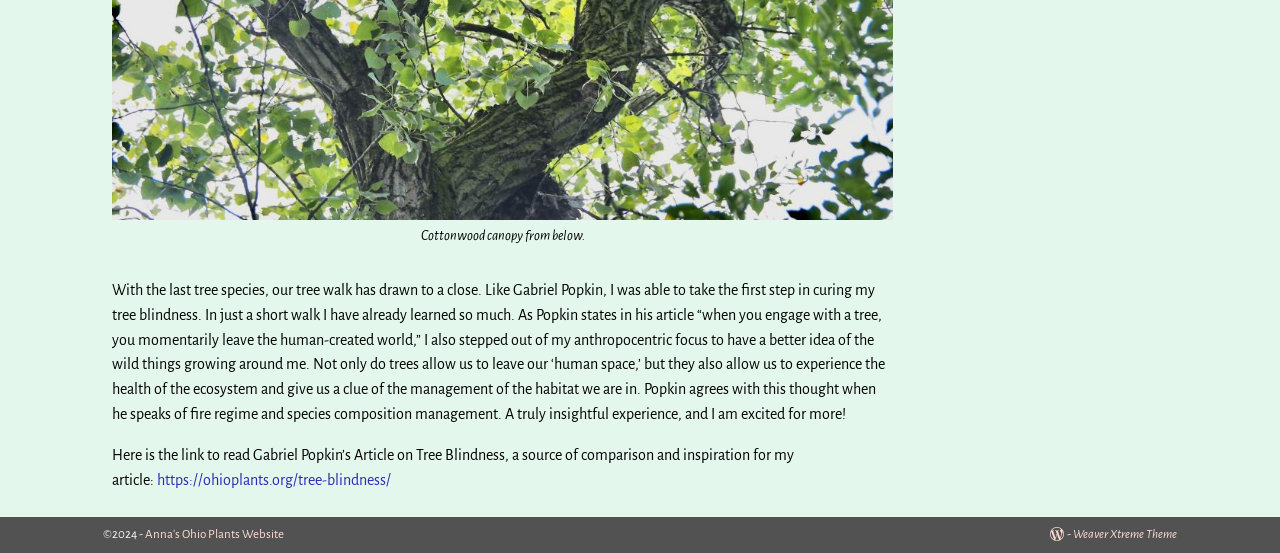What theme is used by the website?
Using the information from the image, answer the question thoroughly.

The theme used by the website is mentioned at the bottom of the page, where it is written as a link 'Weaver Xtreme Theme'. This suggests that the website uses a specific theme or template to organize its content and design.